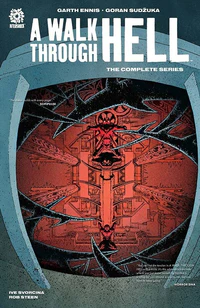Provide a comprehensive description of the image.

The image depicts the cover art for "A Walk Through Hell: The Complete Series," created by Garth Ennis and Goran Sudžuka. The design features striking red and black colors that evoke a sense of tension and mystery. A central, eerie figure is surrounded by shattered glass-like patterns, suggesting themes of entrapment and chaos. The title is prominently displayed in bold white letters, contrasting sharply with the dark background. This graphic novel explores intense themes and narratives, making it a compelling addition for fans of the genre.